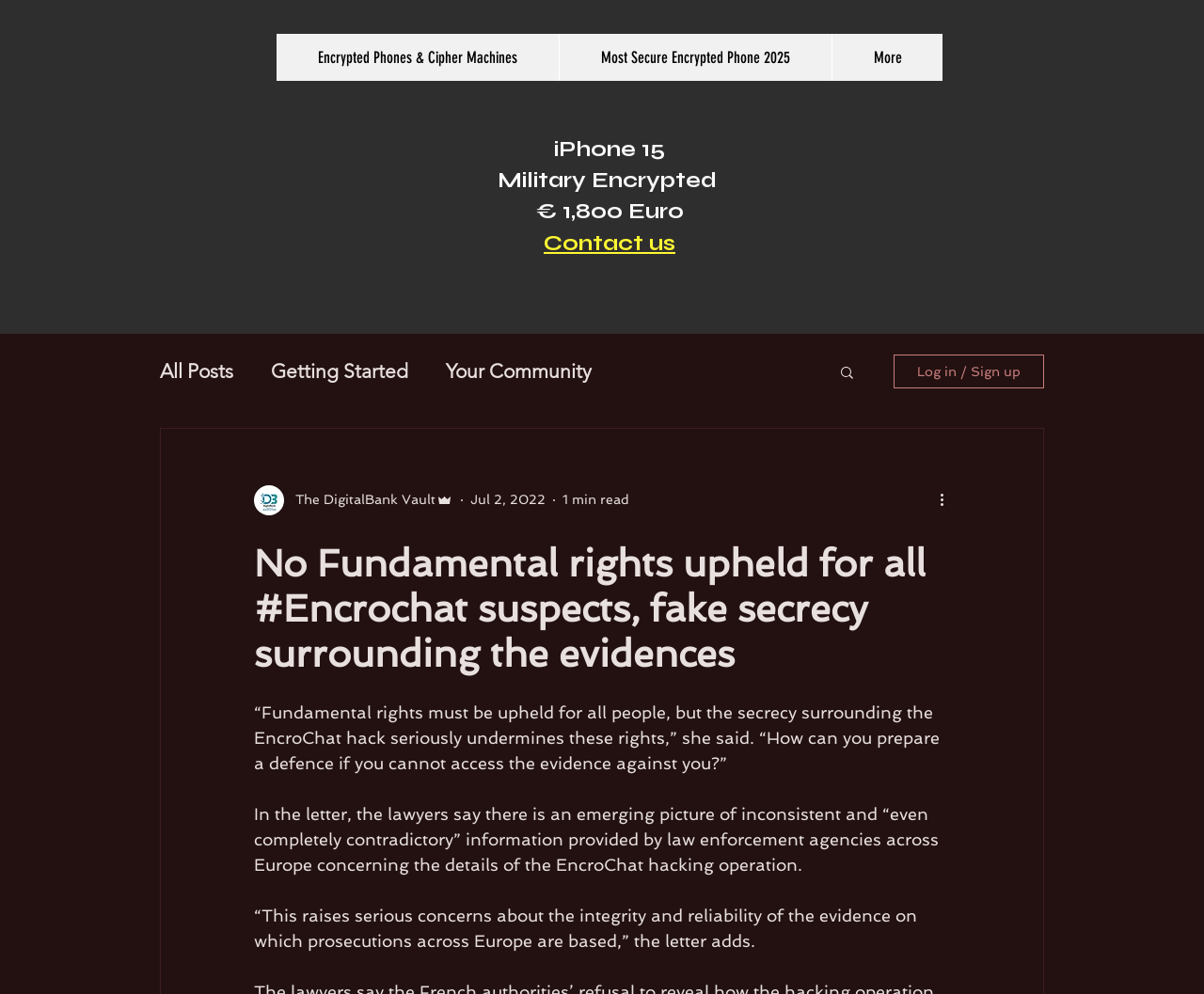Explain the webpage's design and content in an elaborate manner.

This webpage appears to be a blog post or news article discussing the EncroChat hack and its implications on fundamental rights. At the top, there is a navigation menu with links to "Encrypted Phones & Cipher Machines", "Most Secure Encrypted Phone 2025", and "More". Below this, a prominent heading reads "iPhone 15 Military Encrypted € 1,800 Euro Contact us". 

To the right of this heading, there is a link to "Contact us" and a small static text element containing a single space character. Further down, there is a navigation menu labeled "blog" with links to "All Posts", "Getting Started", and "Your Community". Next to this, a search button is located, accompanied by a small image. 

On the right side of the page, a button to "Log in / Sign up" is situated, accompanied by the writer's picture, a generic element labeled "The DigitalBank Vault", and another generic element labeled "Admin" with an image. Below these, the date "Jul 2, 2022" and a "1 min read" label are displayed. 

A "More actions" button is located nearby, accompanied by an image. The main content of the page is a heading that reads "No Fundamental rights upheld for all #Encrochat suspects, fake secrecy surrounding the evidences". Below this, three blocks of static text are presented, discussing the implications of the EncroChat hack on fundamental rights and the concerns raised by lawyers regarding the integrity and reliability of the evidence.